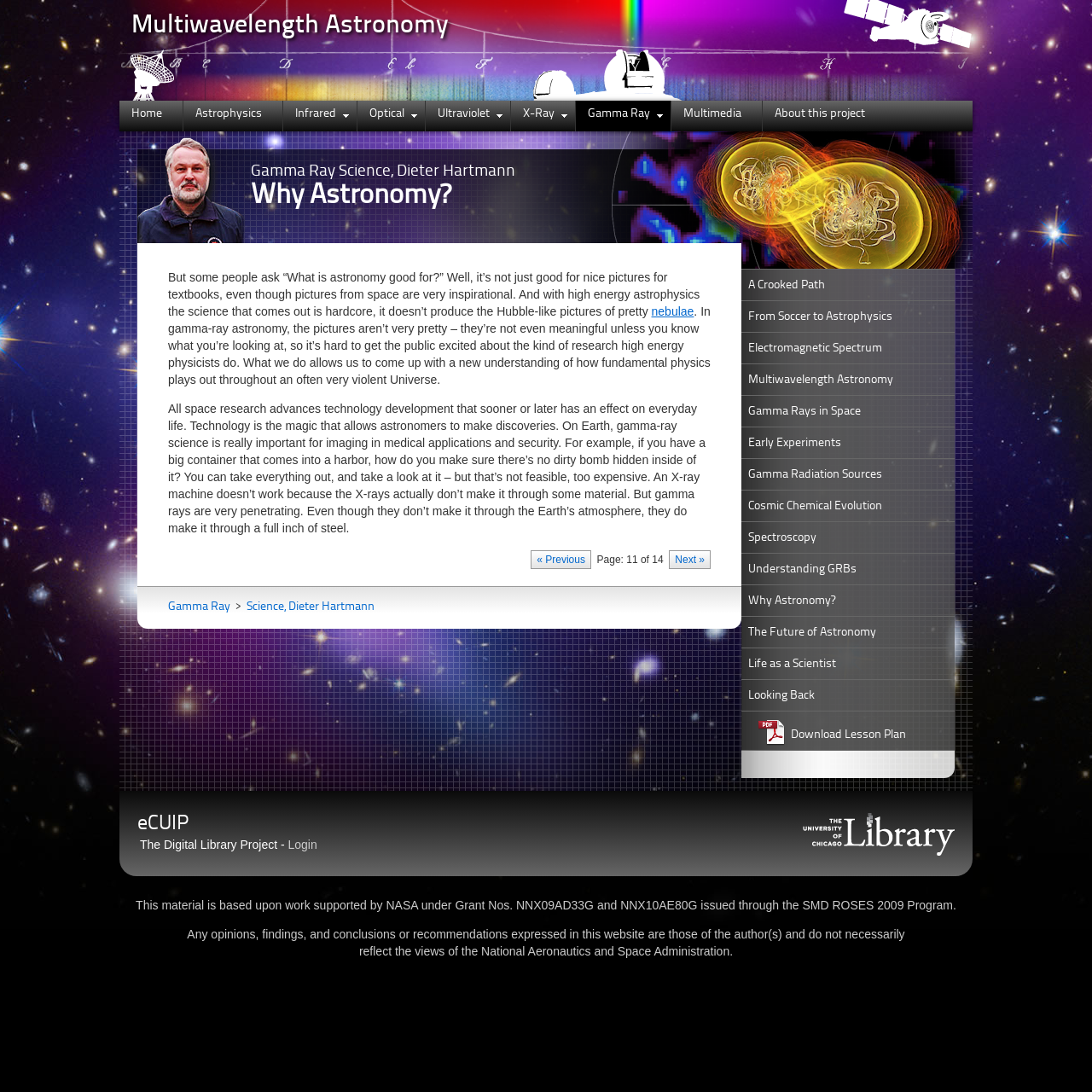Give a one-word or phrase response to the following question: How many pages are there in this article?

14